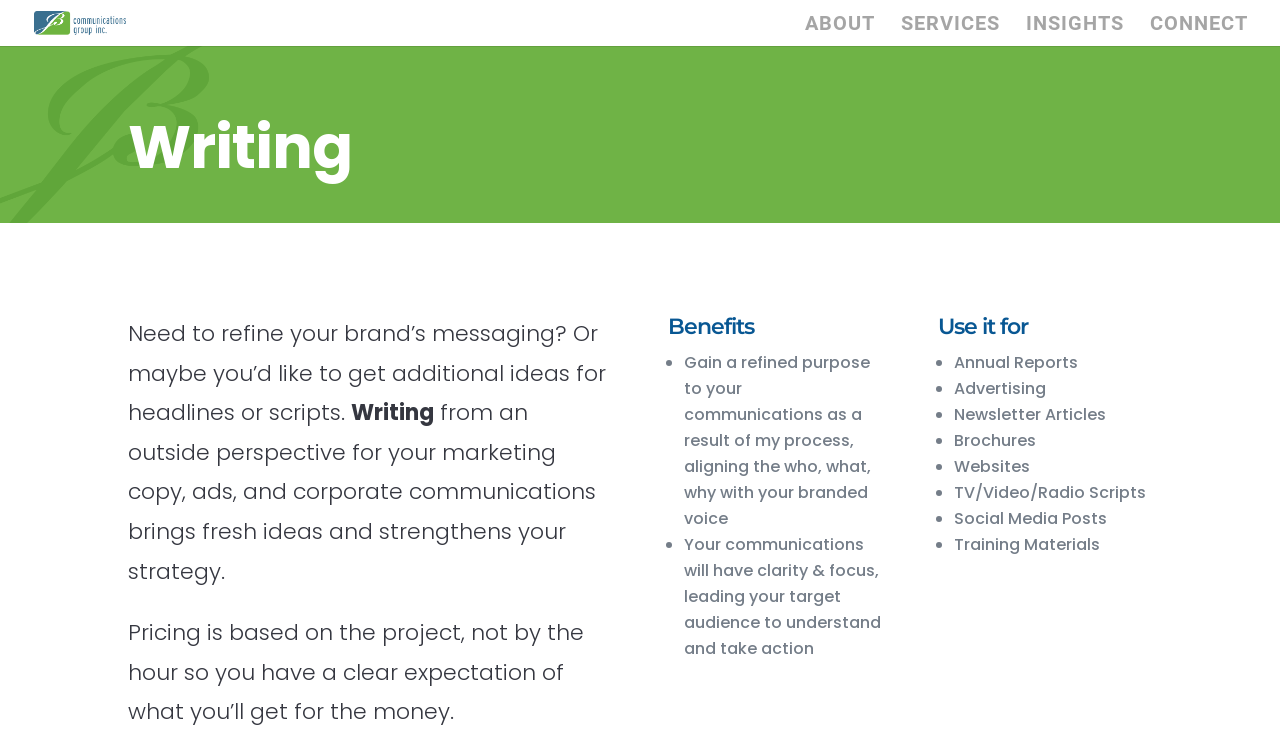Provide a one-word or brief phrase answer to the question:
How is the pricing of the writing service determined?

Based on the project